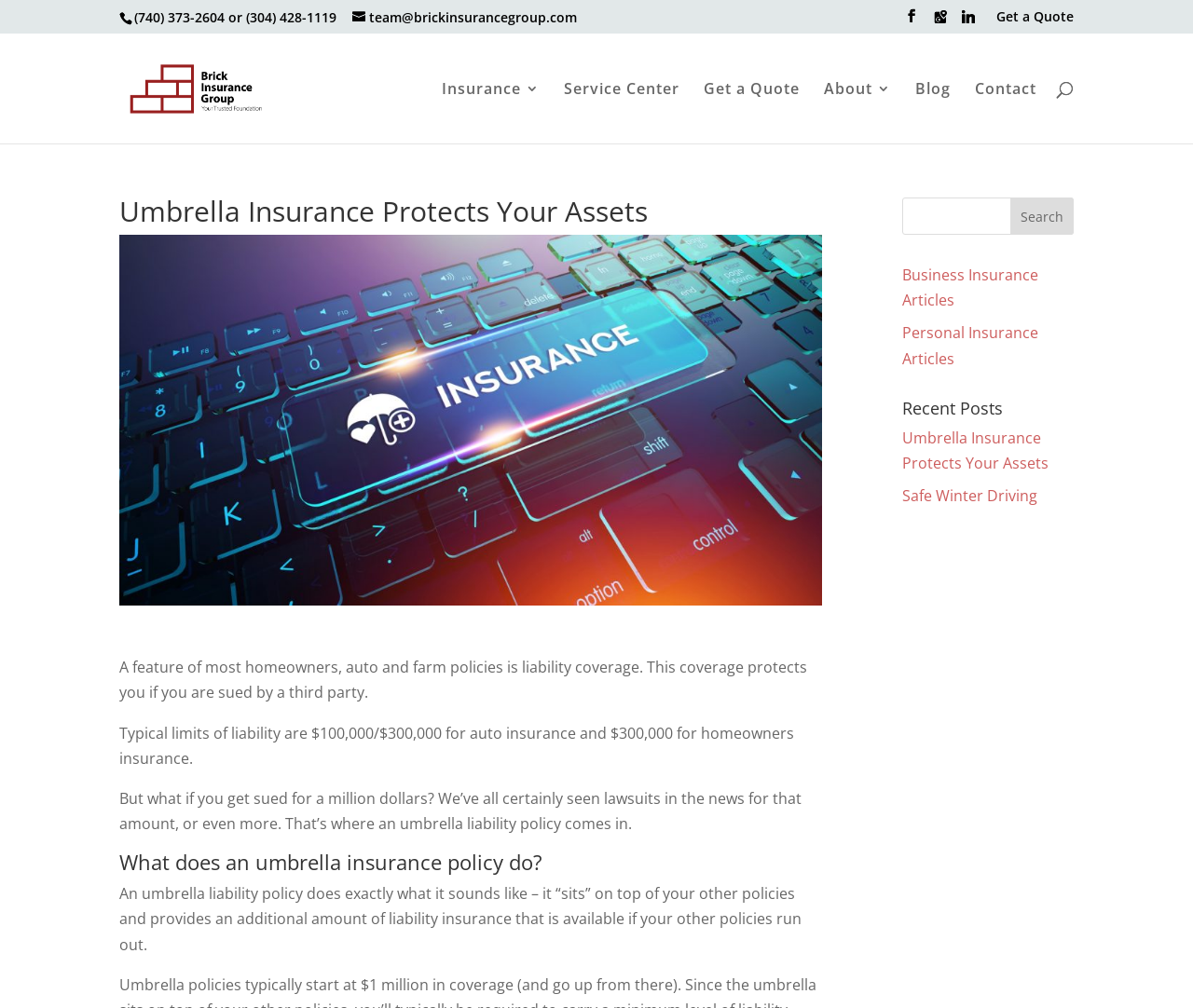Please determine the bounding box coordinates of the element's region to click in order to carry out the following instruction: "Send an email to the team". The coordinates should be four float numbers between 0 and 1, i.e., [left, top, right, bottom].

[0.295, 0.008, 0.484, 0.025]